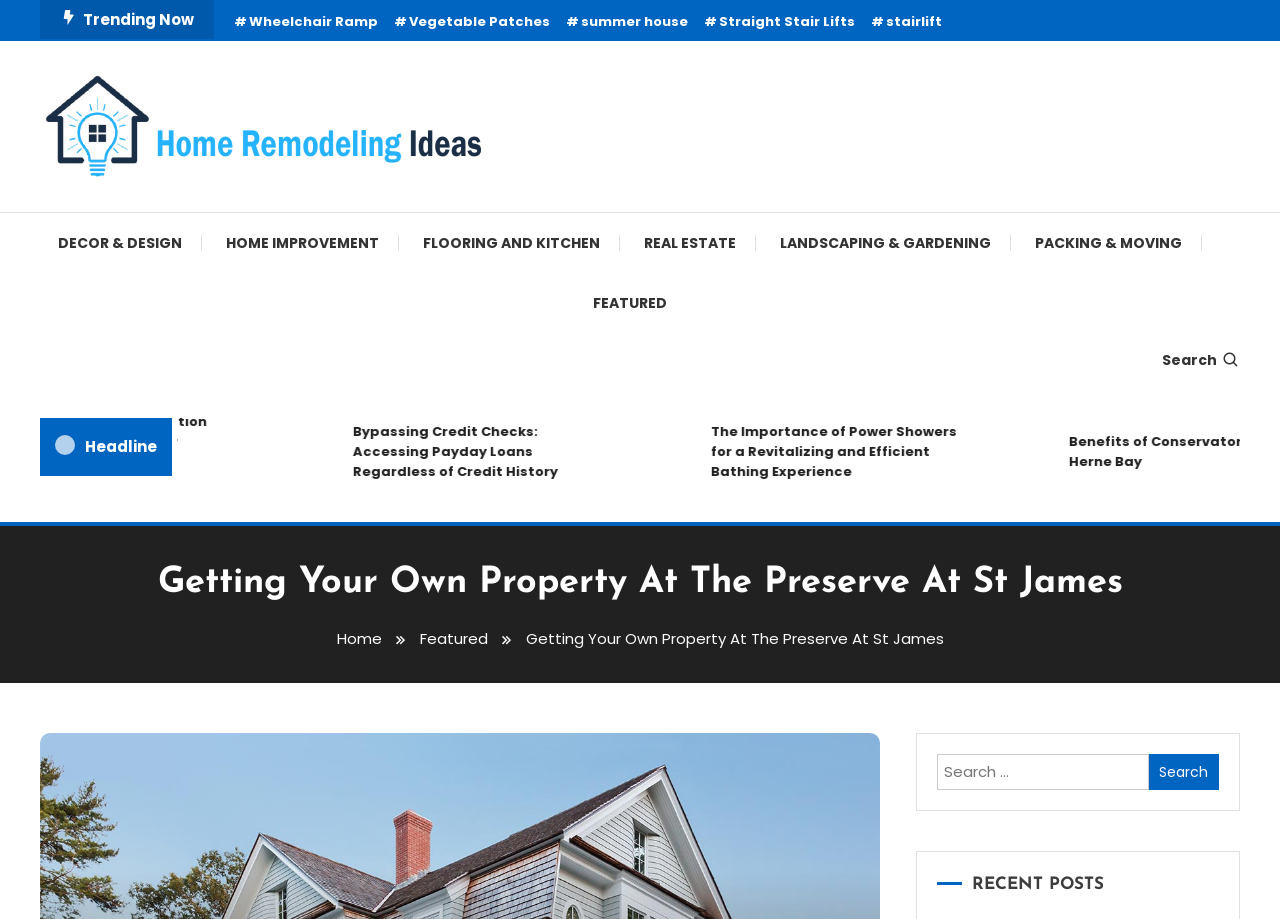Locate the bounding box coordinates of the clickable part needed for the task: "Browse recent posts".

[0.732, 0.948, 0.952, 0.976]